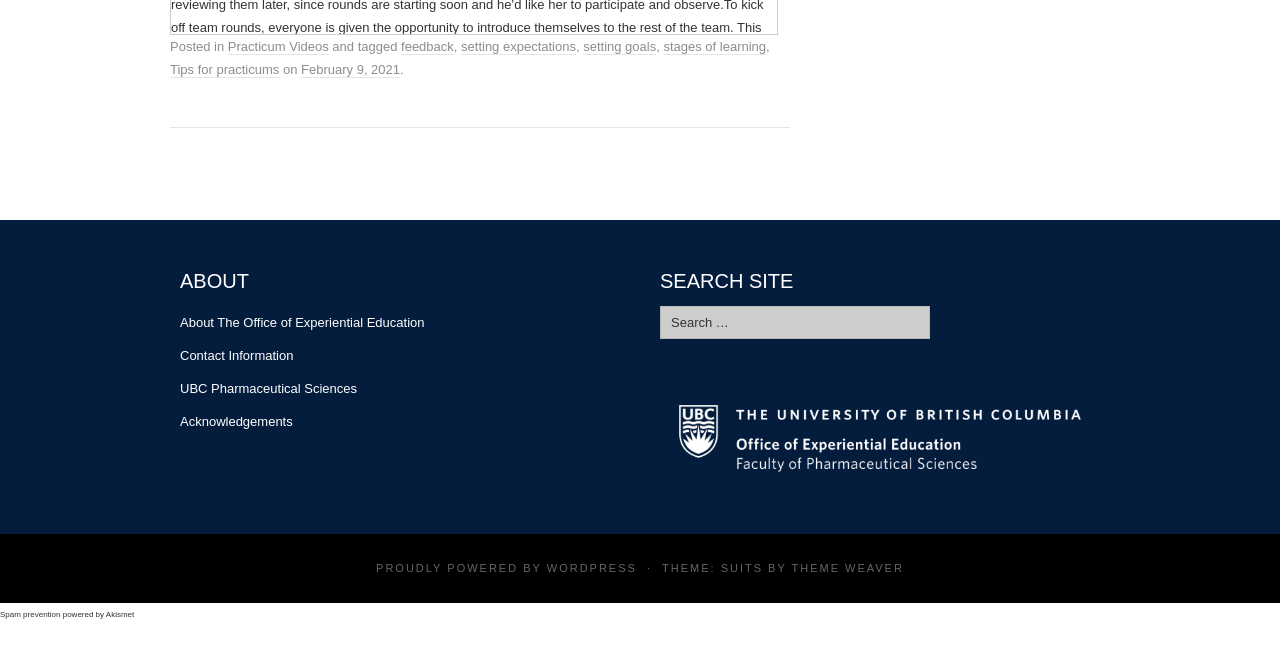Provide a short answer to the following question with just one word or phrase: What is the name of the student mentioned in the article?

Wanda